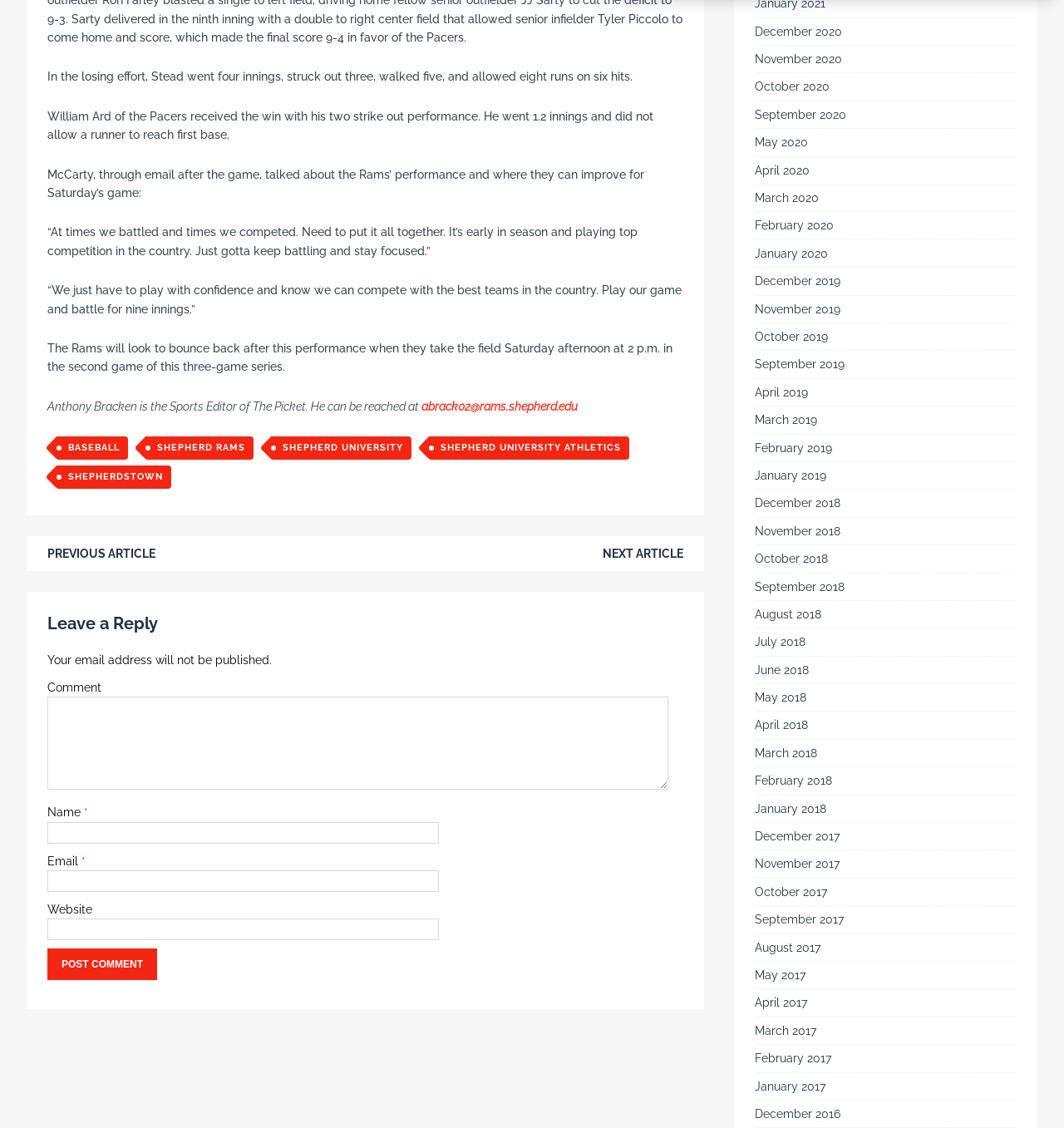Locate the bounding box coordinates of the element that should be clicked to execute the following instruction: "Click on the 'BASEBALL' link".

[0.052, 0.387, 0.12, 0.407]